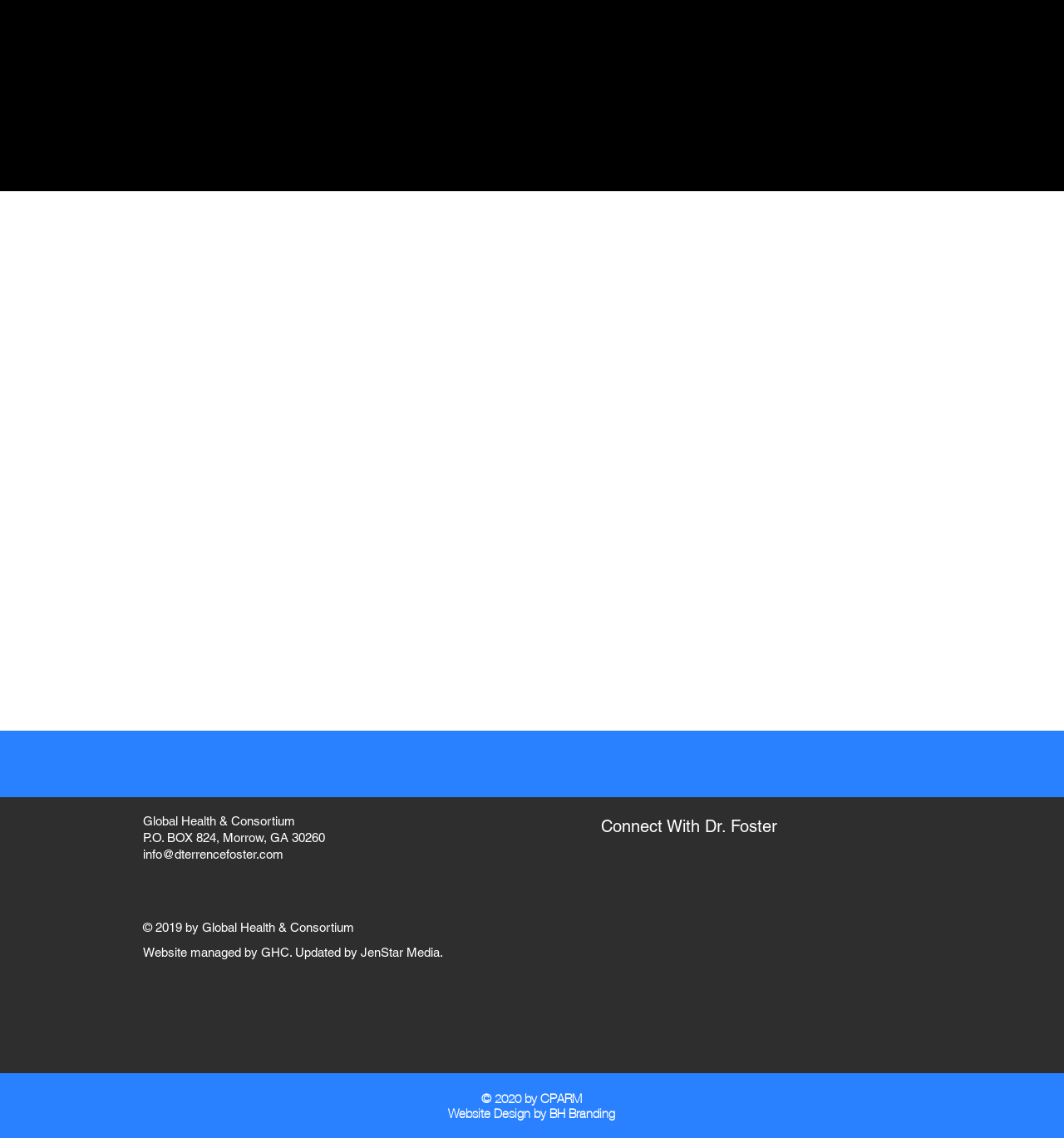Please identify the bounding box coordinates of the area that needs to be clicked to fulfill the following instruction: "Check the website's copyright information."

[0.134, 0.809, 0.333, 0.821]